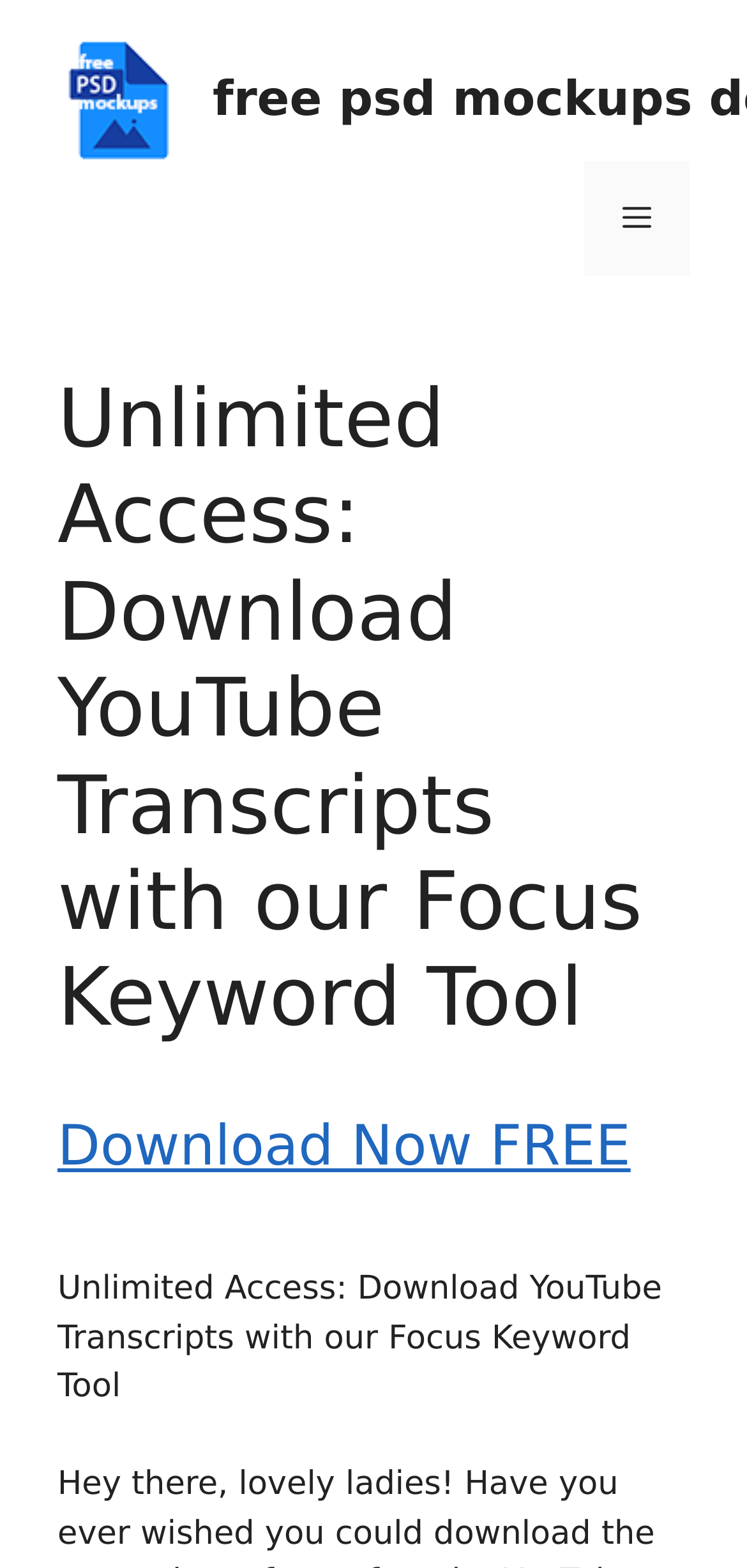Give a detailed account of the webpage.

The webpage is about downloading YouTube transcripts with a focus keyword tool. At the top, there is a banner that spans the entire width of the page, taking up about 20% of the screen's height. Within this banner, there is a link to "free psd mockups download" on the left side, accompanied by a small image. On the right side of the banner, there is a mobile toggle button labeled "Menu" that controls the primary menu.

Below the banner, there is a header section that occupies about 60% of the screen's height. This section contains a heading with the title "Unlimited Access: Download YouTube Transcripts with our Focus Keyword Tool" and another heading that says "Download Now FREE". The "Download Now FREE" heading is a clickable link. There is also a static text element that repeats the title of the webpage.

Overall, the webpage has a simple layout with a prominent banner and a clear call-to-action to download the YouTube transcript tool.